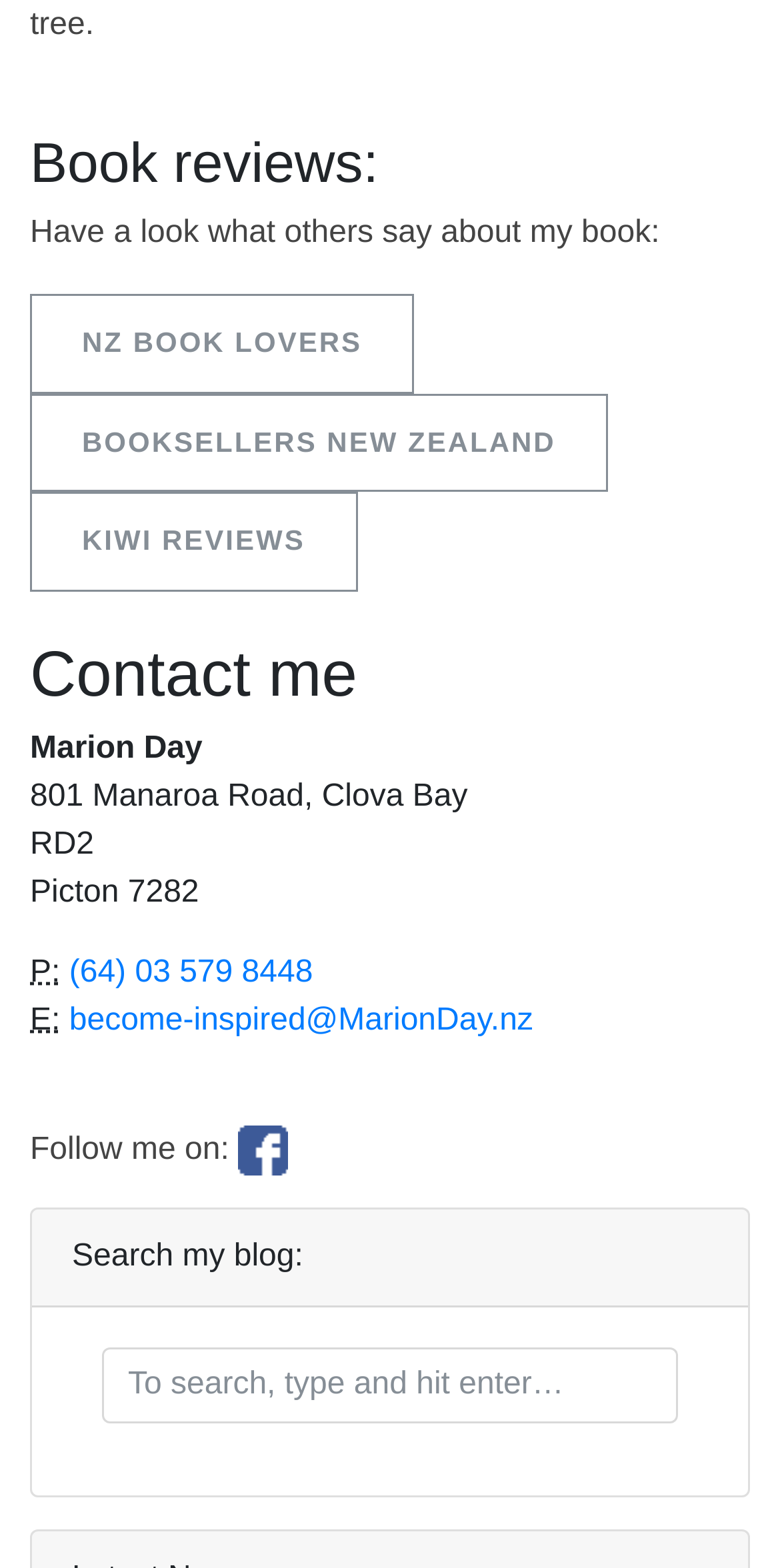What is the author's name?
Using the image as a reference, deliver a detailed and thorough answer to the question.

The author's name can be found in the contact information section, where it is written as 'Marion Day'.